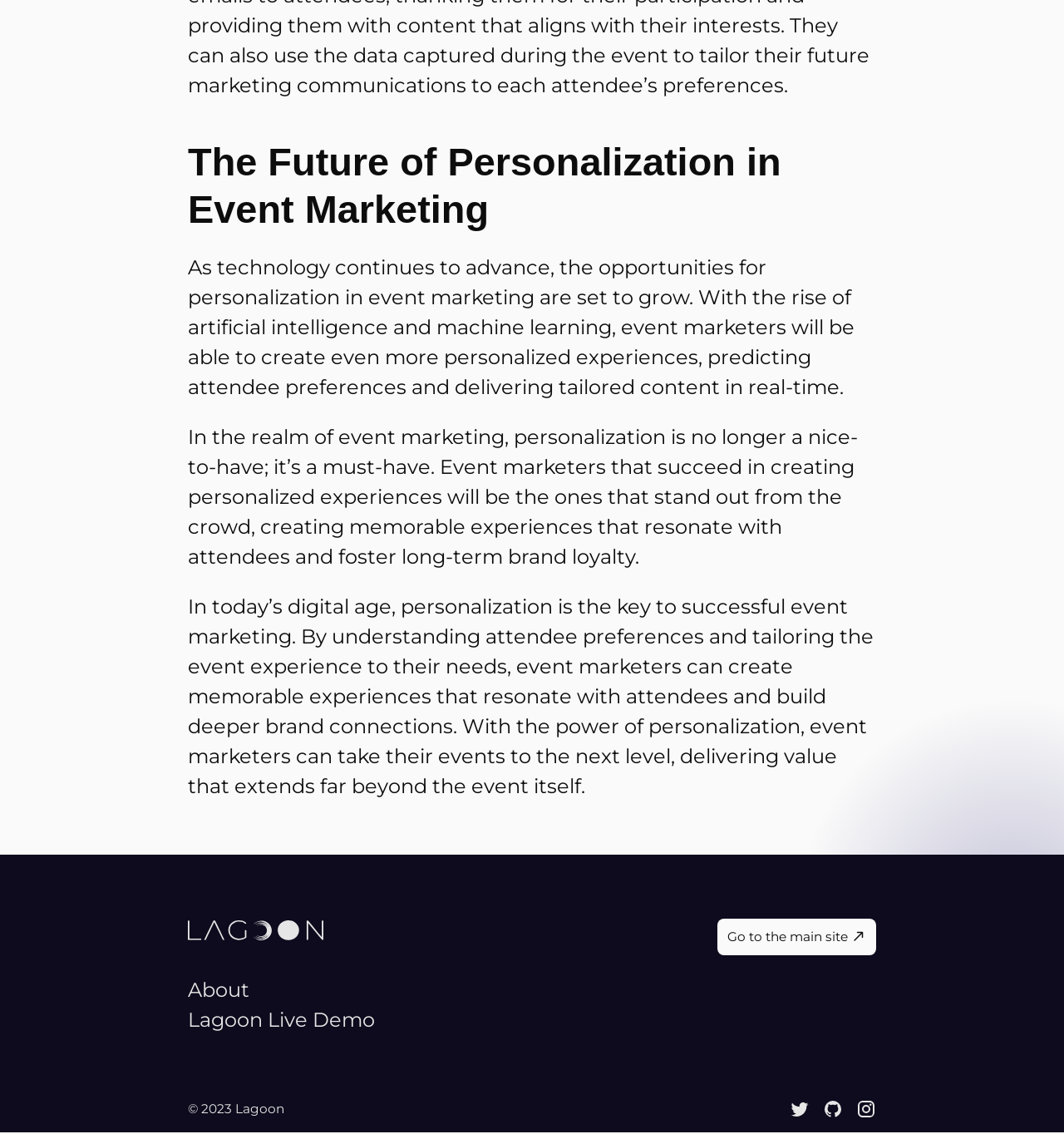Please provide a comprehensive answer to the question below using the information from the image: What is the copyright year mentioned on the webpage?

The copyright year is mentioned at the bottom of the webpage as '© 2023 Lagoon'.